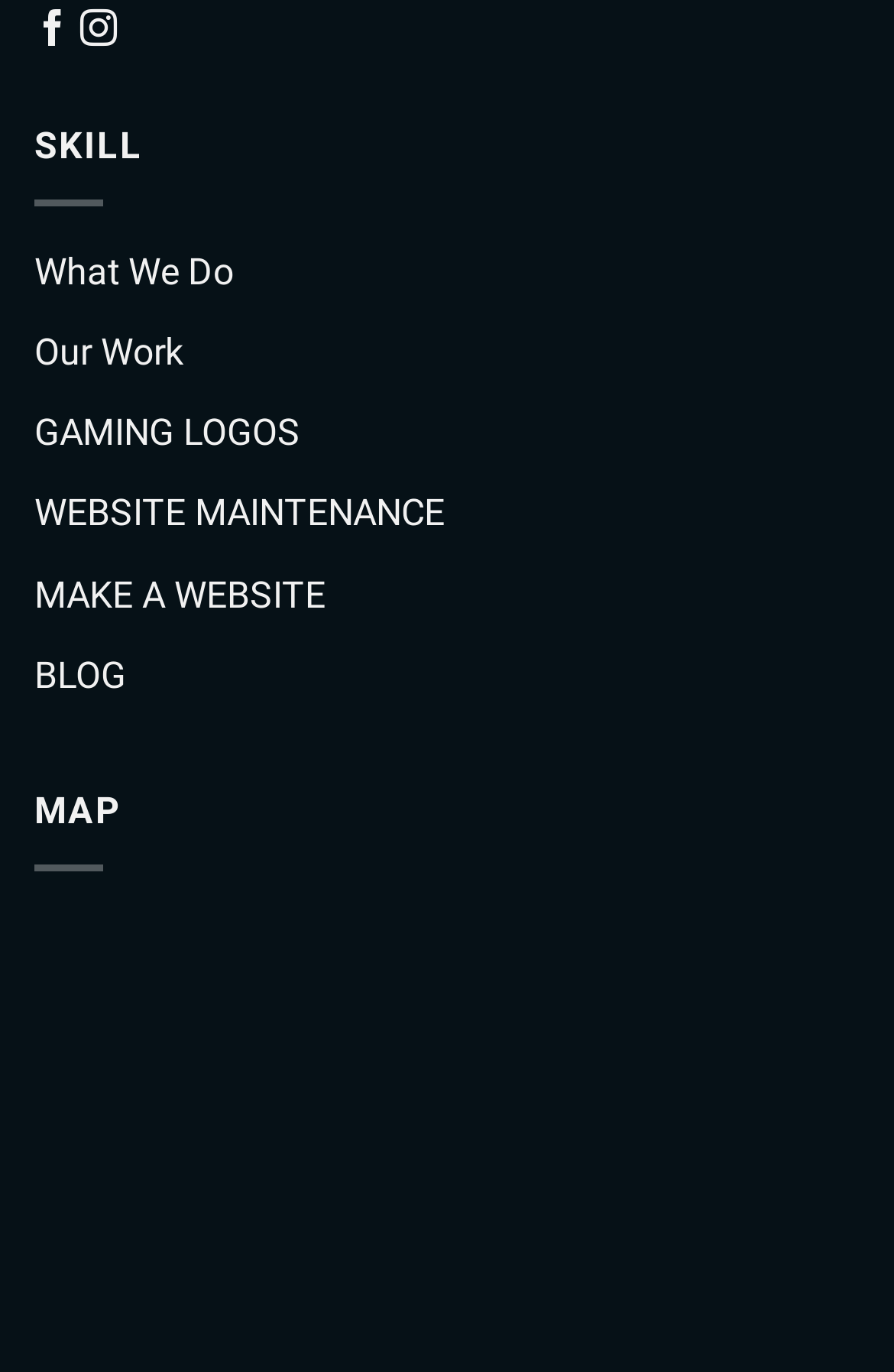Locate the bounding box coordinates of the area that needs to be clicked to fulfill the following instruction: "Zoom in the map". The coordinates should be in the format of four float numbers between 0 and 1, namely [left, top, right, bottom].

[0.038, 0.575, 0.134, 0.606]